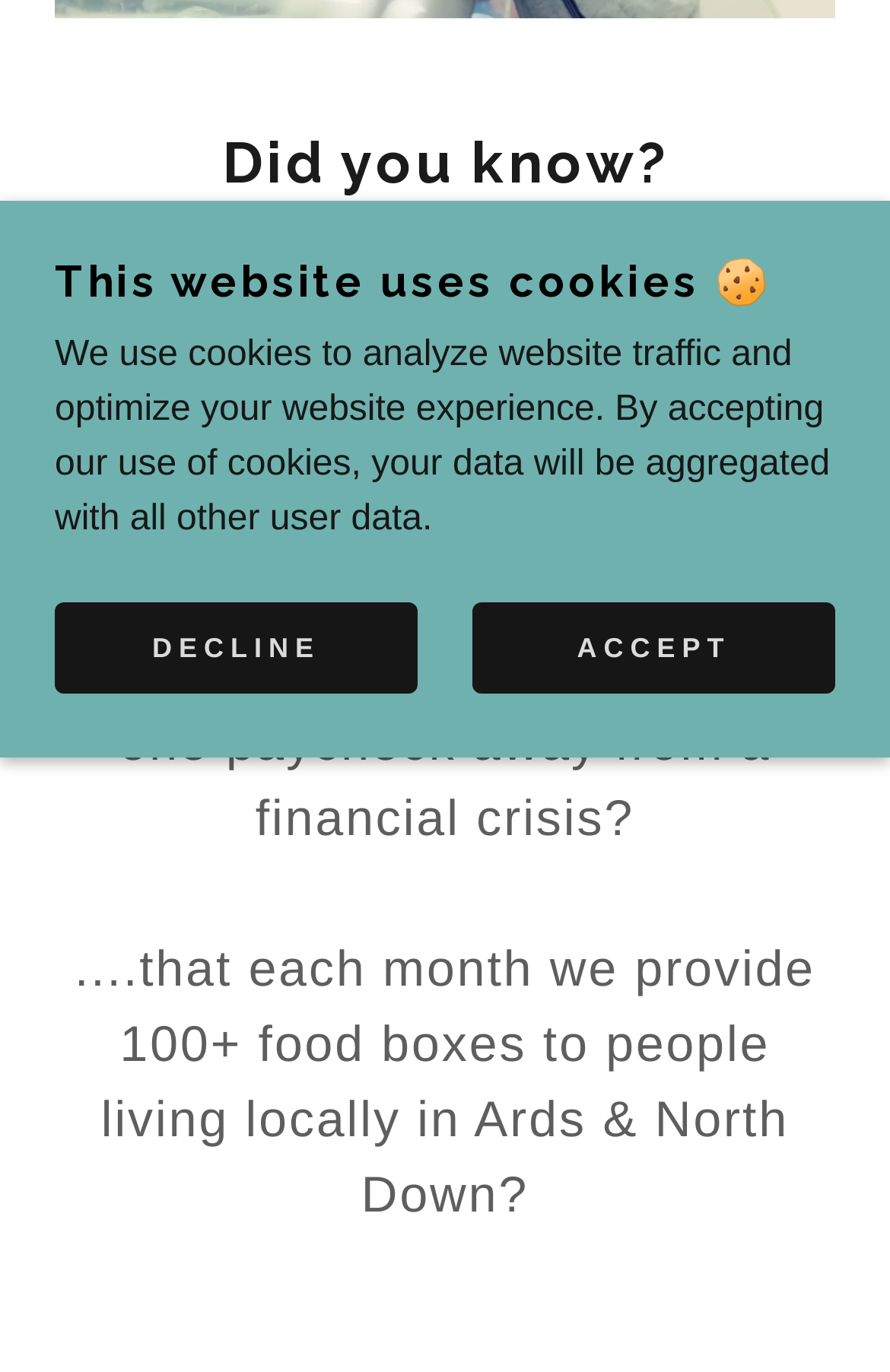Highlight the bounding box of the UI element that corresponds to this description: "04651 21550".

None